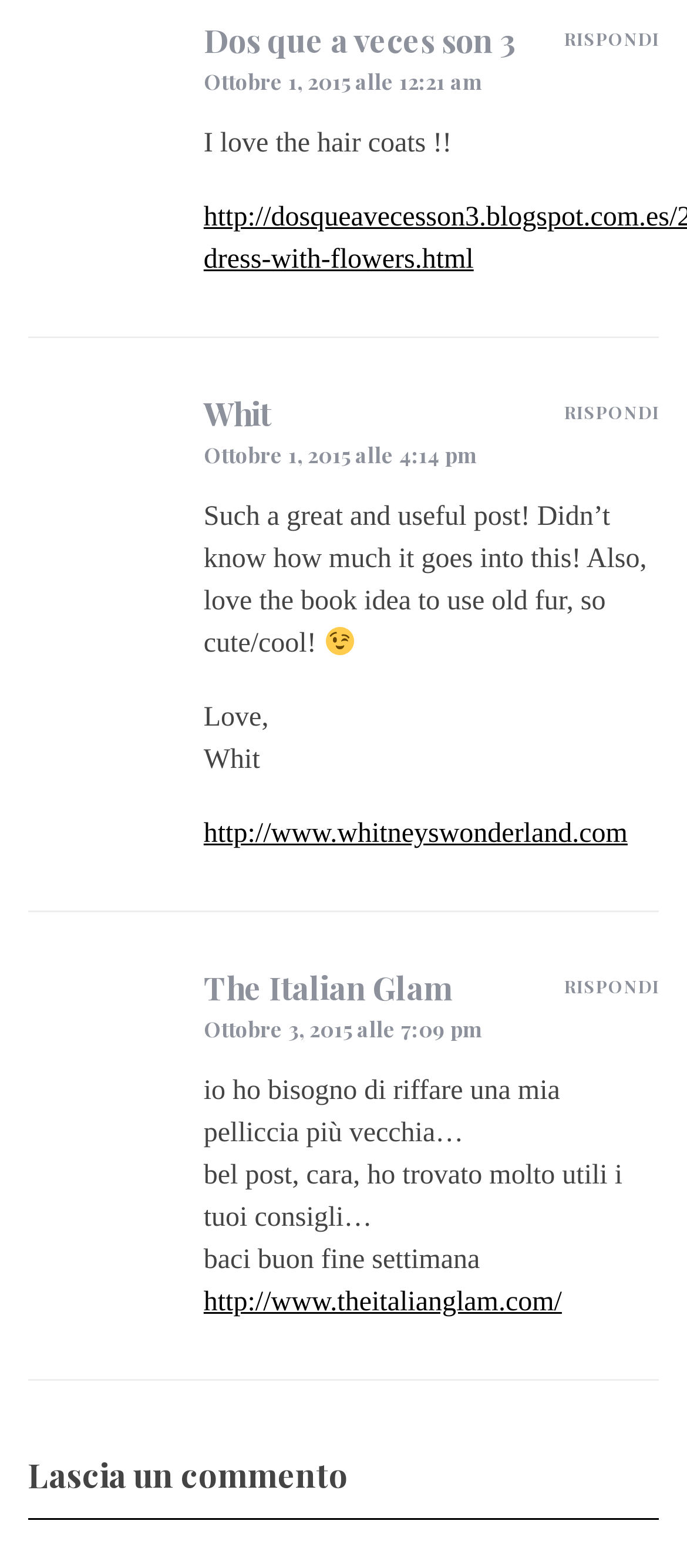Please identify the bounding box coordinates of the element I should click to complete this instruction: 'Respond to Dos que a veces son 3'. The coordinates should be given as four float numbers between 0 and 1, like this: [left, top, right, bottom].

[0.822, 0.017, 0.96, 0.033]